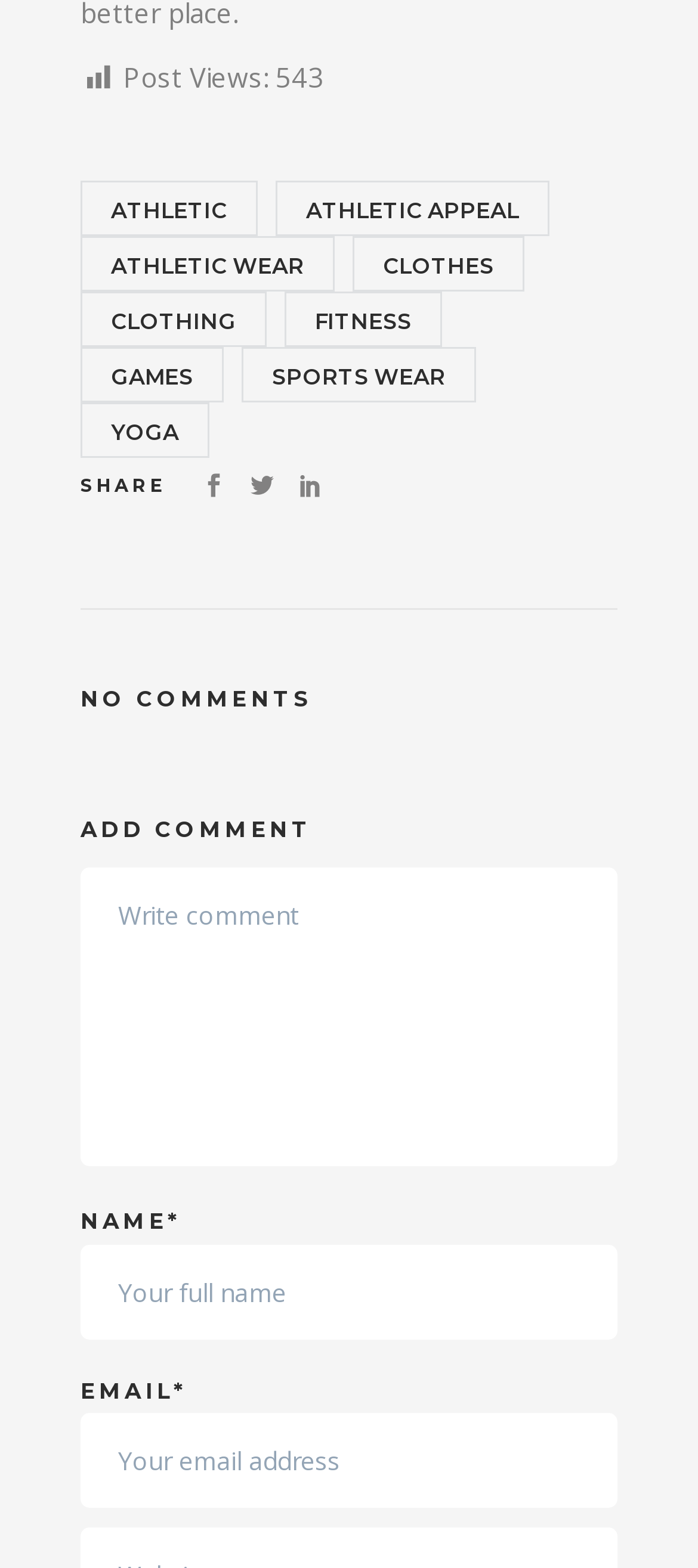Find the bounding box coordinates of the element I should click to carry out the following instruction: "Click on ATHLETIC".

[0.115, 0.115, 0.369, 0.151]